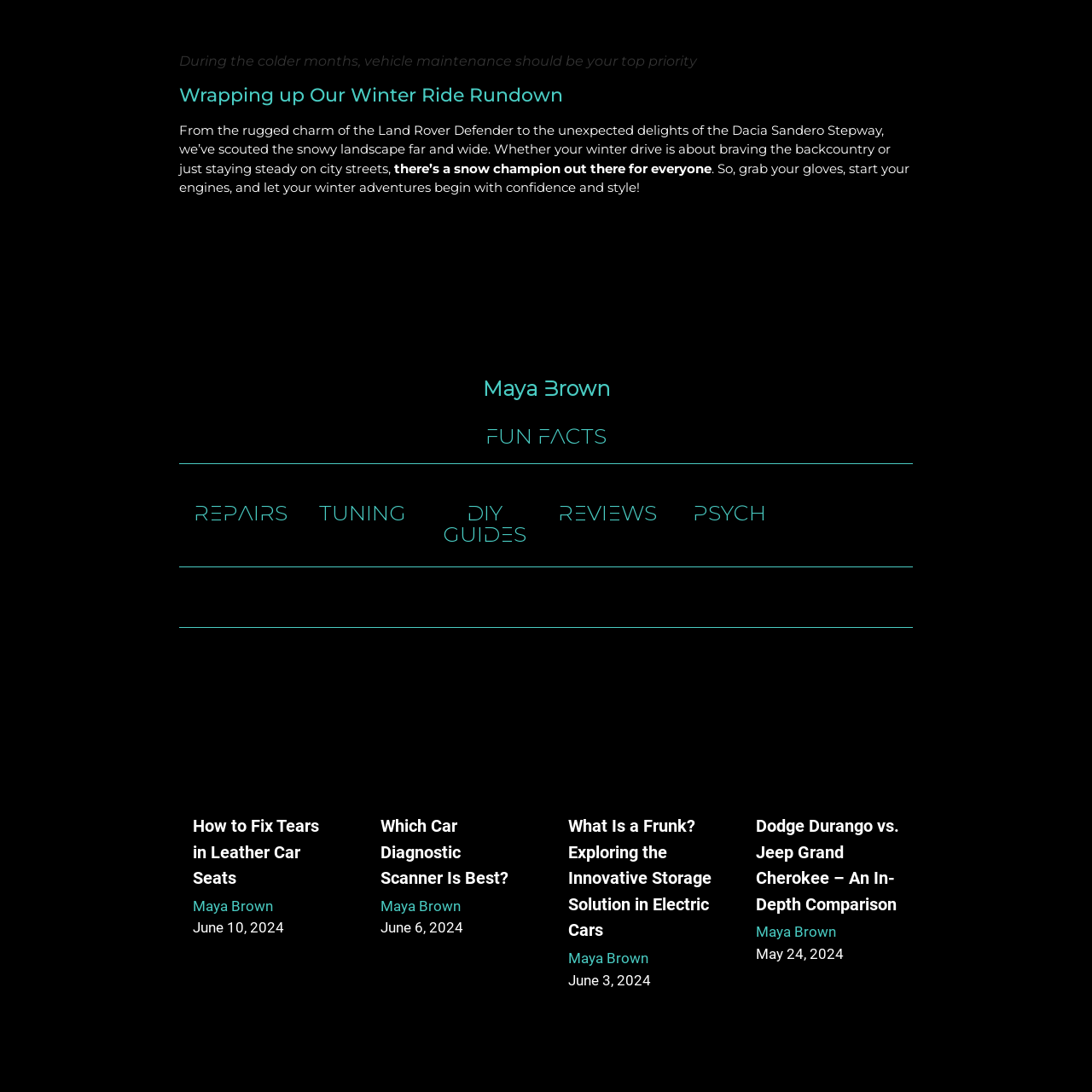What is the category of the link 'FUN FACTS'?
Please ensure your answer to the question is detailed and covers all necessary aspects.

I found the link 'FUN FACTS' near the links 'REPAIRS', 'TUNING', 'DIY GUIDES', 'REVIEWS', and 'PSYCH', so it is likely that 'FUN FACTS' belongs to the category 'PSYCH'.